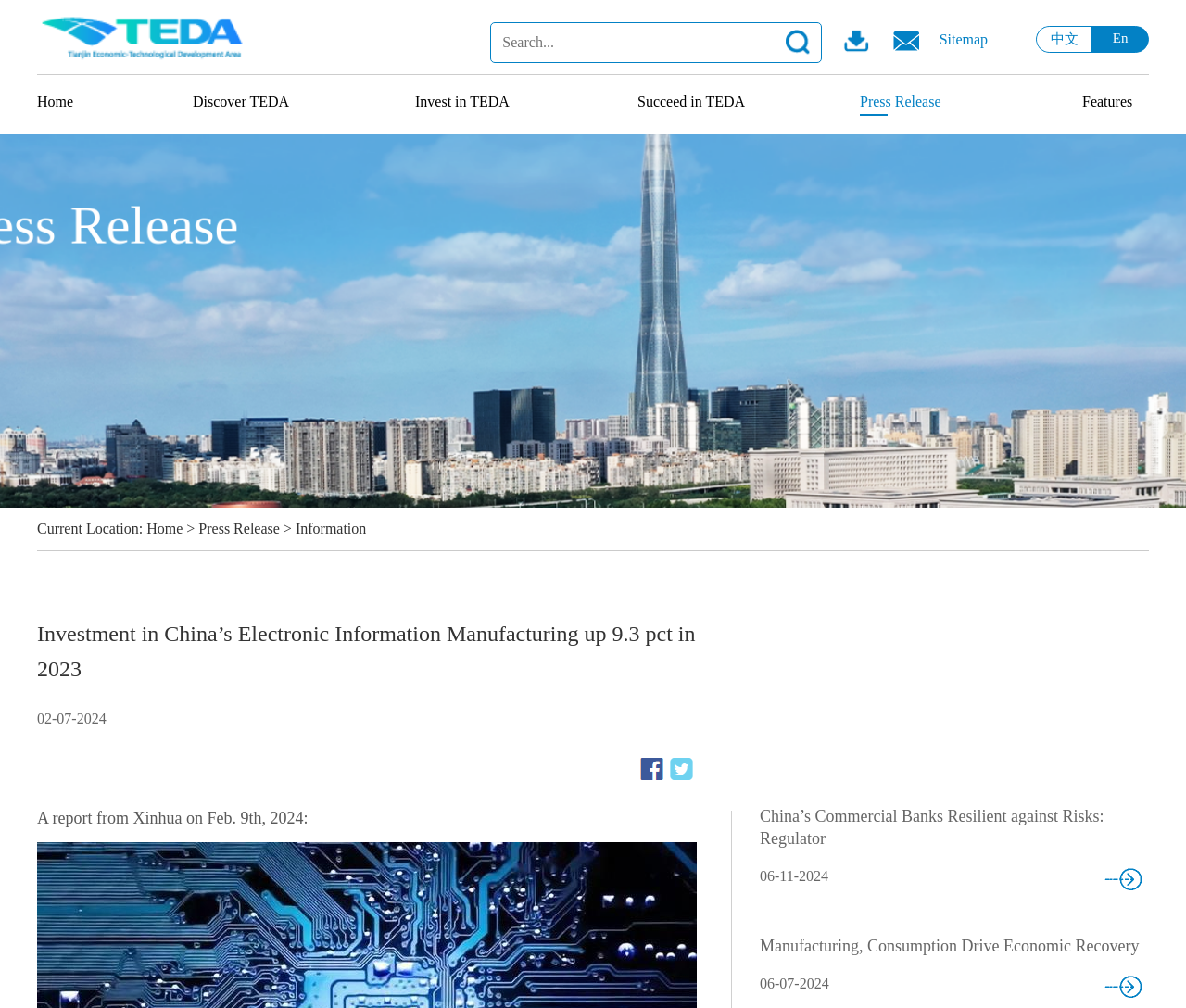Using the webpage screenshot and the element description Discover TEDA, determine the bounding box coordinates. Specify the coordinates in the format (top-left x, top-left y, bottom-right x, bottom-right y) with values ranging from 0 to 1.

[0.162, 0.093, 0.244, 0.108]